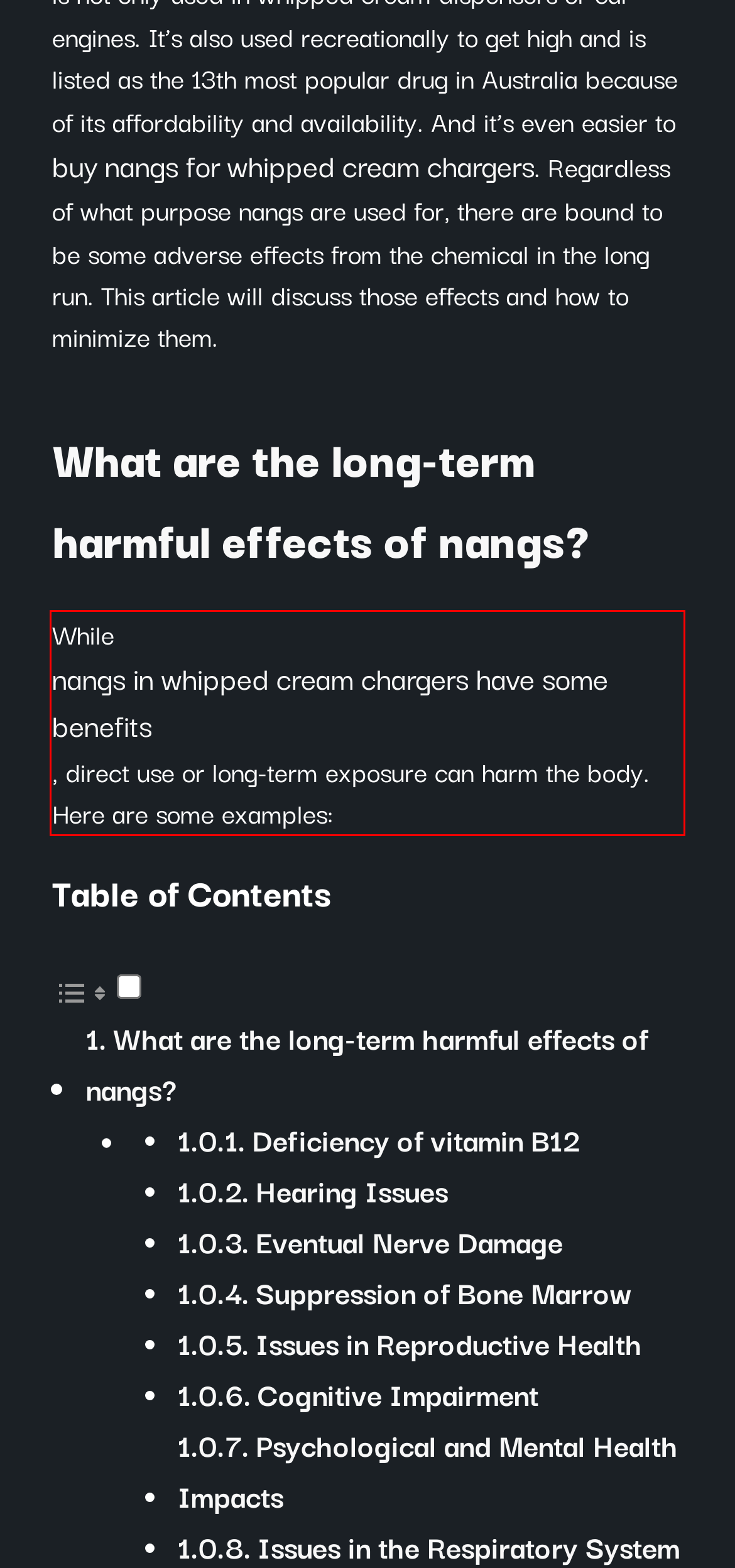There is a UI element on the webpage screenshot marked by a red bounding box. Extract and generate the text content from within this red box.

While nangs in whipped cream chargers have some benefits, direct use or long-term exposure can harm the body. Here are some examples: